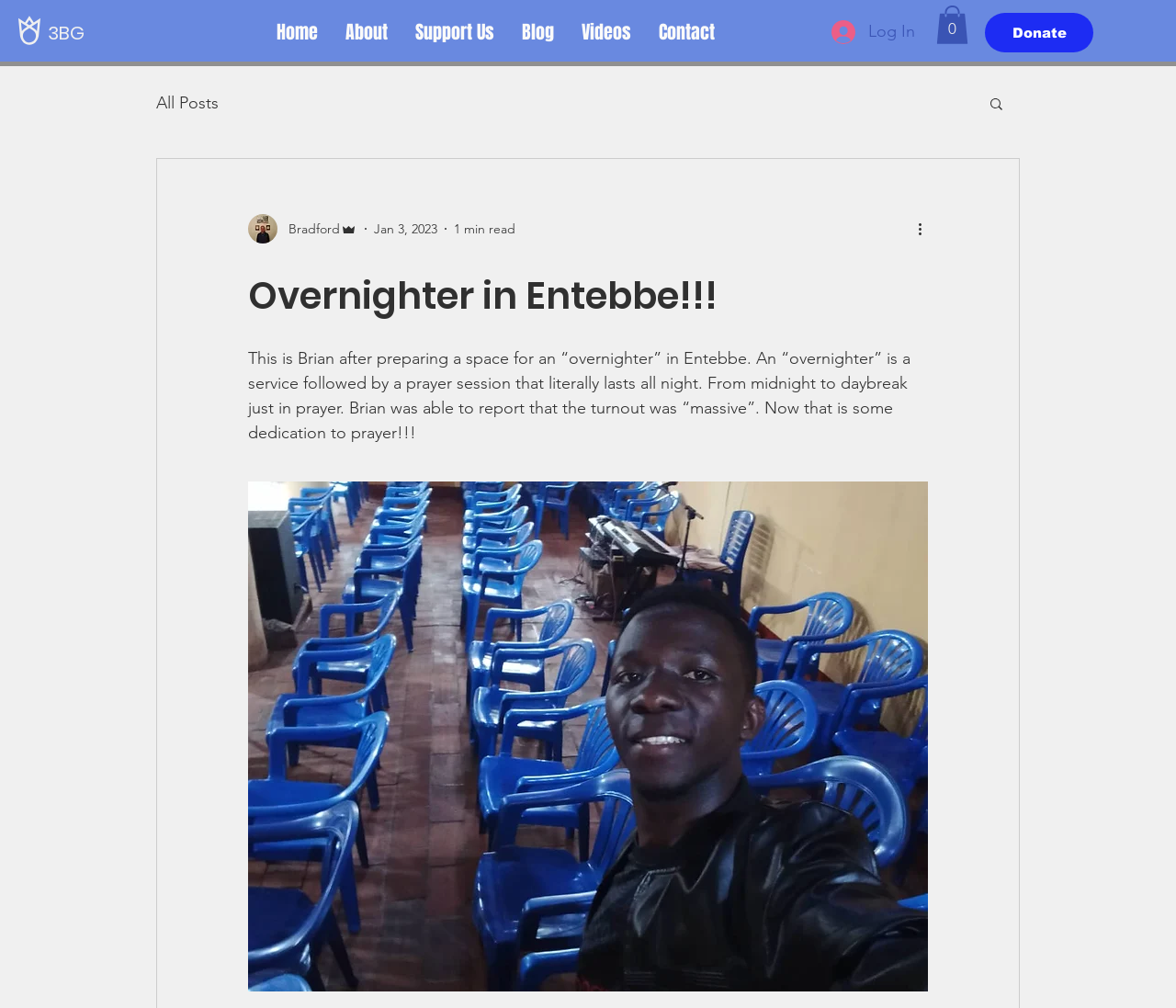Provide the bounding box coordinates for the UI element that is described as: "Donate".

[0.838, 0.013, 0.93, 0.052]